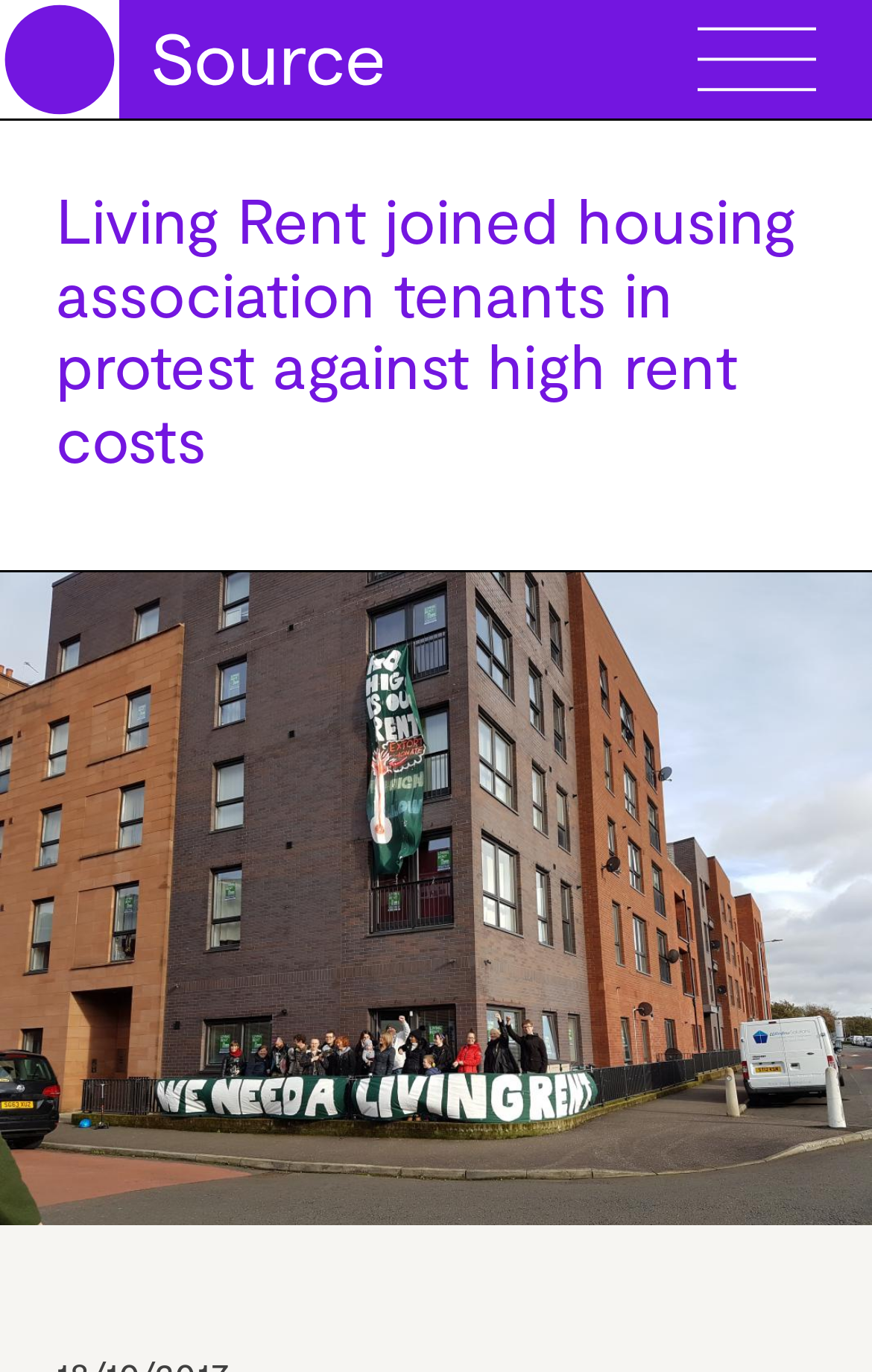Answer the question in one word or a short phrase:
How many types of content categories are available on the webpage?

6